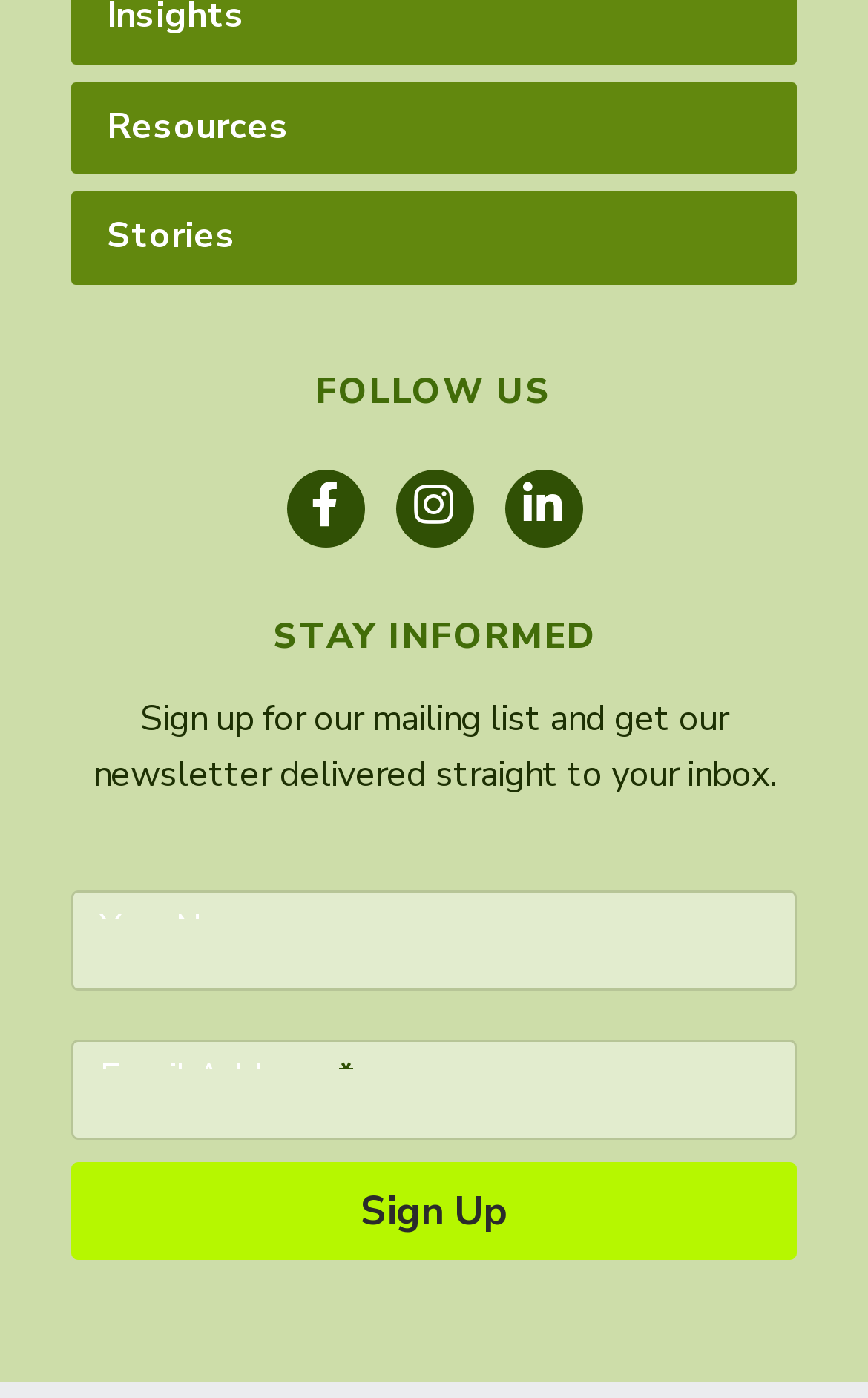Reply to the question with a single word or phrase:
What is the purpose of the 'Your Name' field?

To collect user name